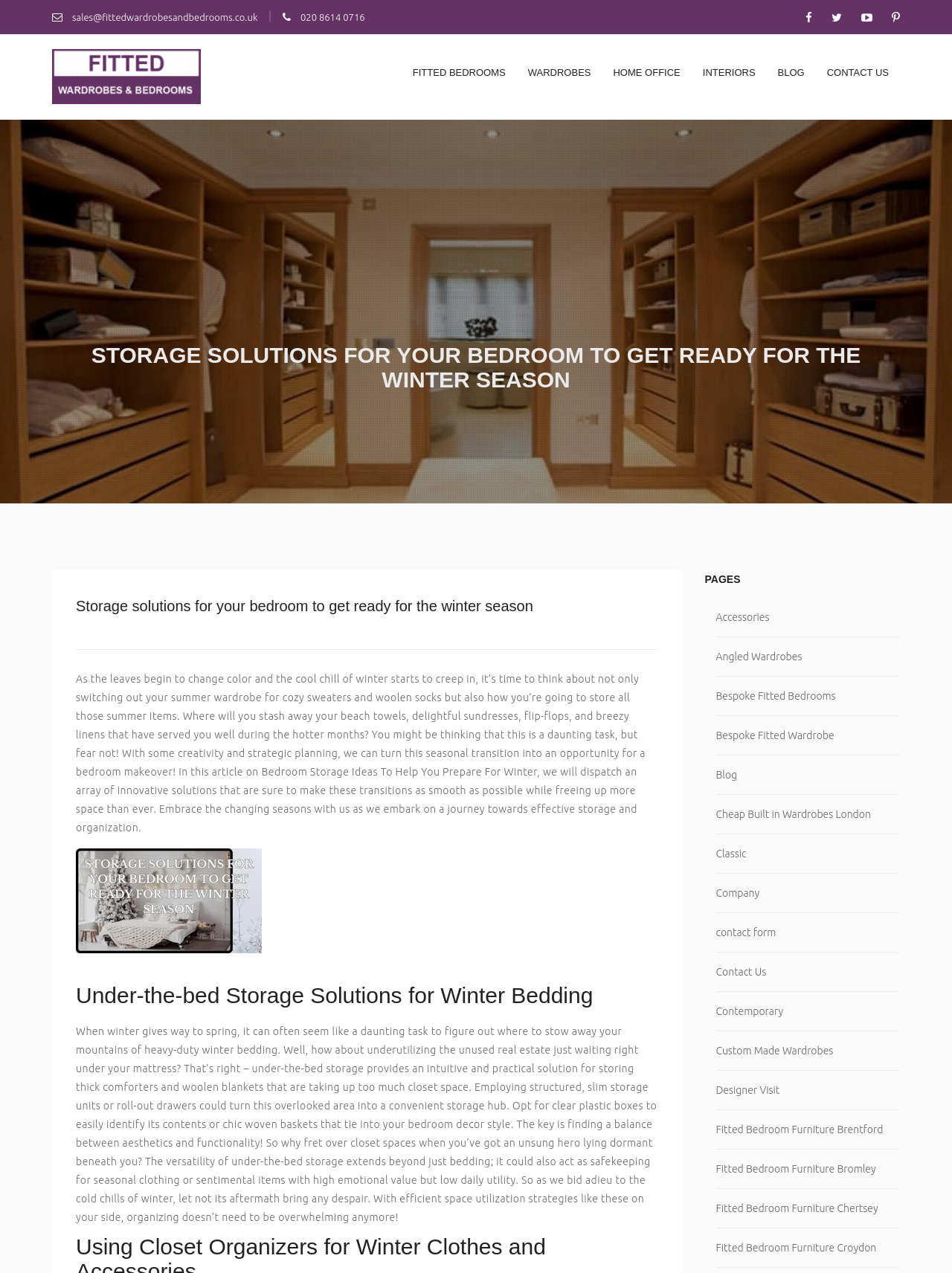What type of furniture is the website primarily about?
Give a detailed explanation using the information visible in the image.

The website is primarily about bedroom furniture, as indicated by the headings and links on the page, such as 'Storage solutions for your bedroom', 'Fitted Bedrooms', 'Wardrobes', and 'Home Office Furniture'.